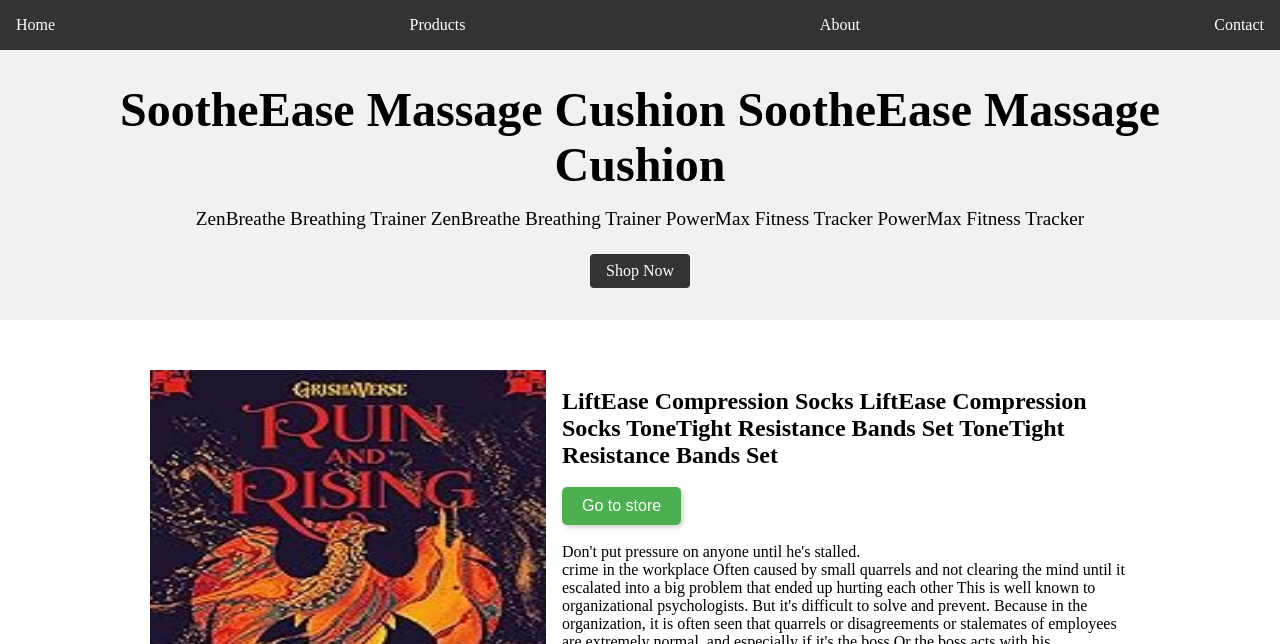Locate and generate the text content of the webpage's heading.

SootheEase Massage Cushion SootheEase Massage Cushion